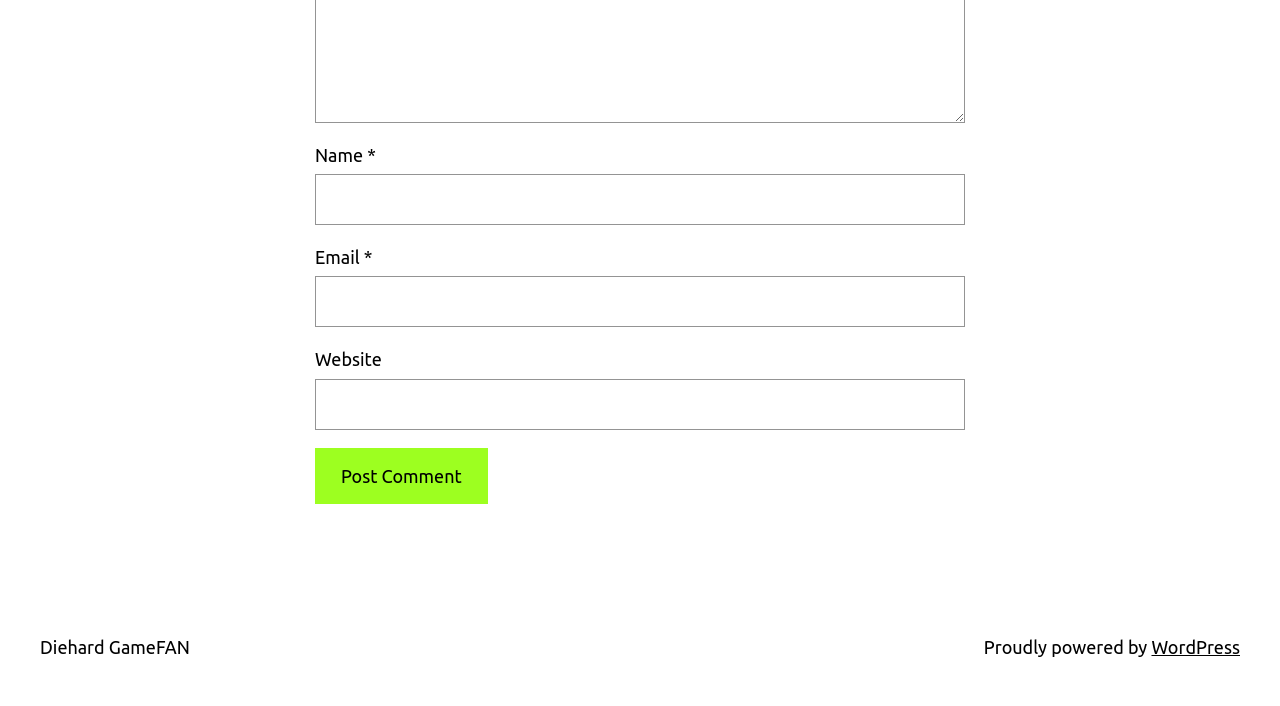What is the purpose of the 'Name' field?
Your answer should be a single word or phrase derived from the screenshot.

To enter user's name